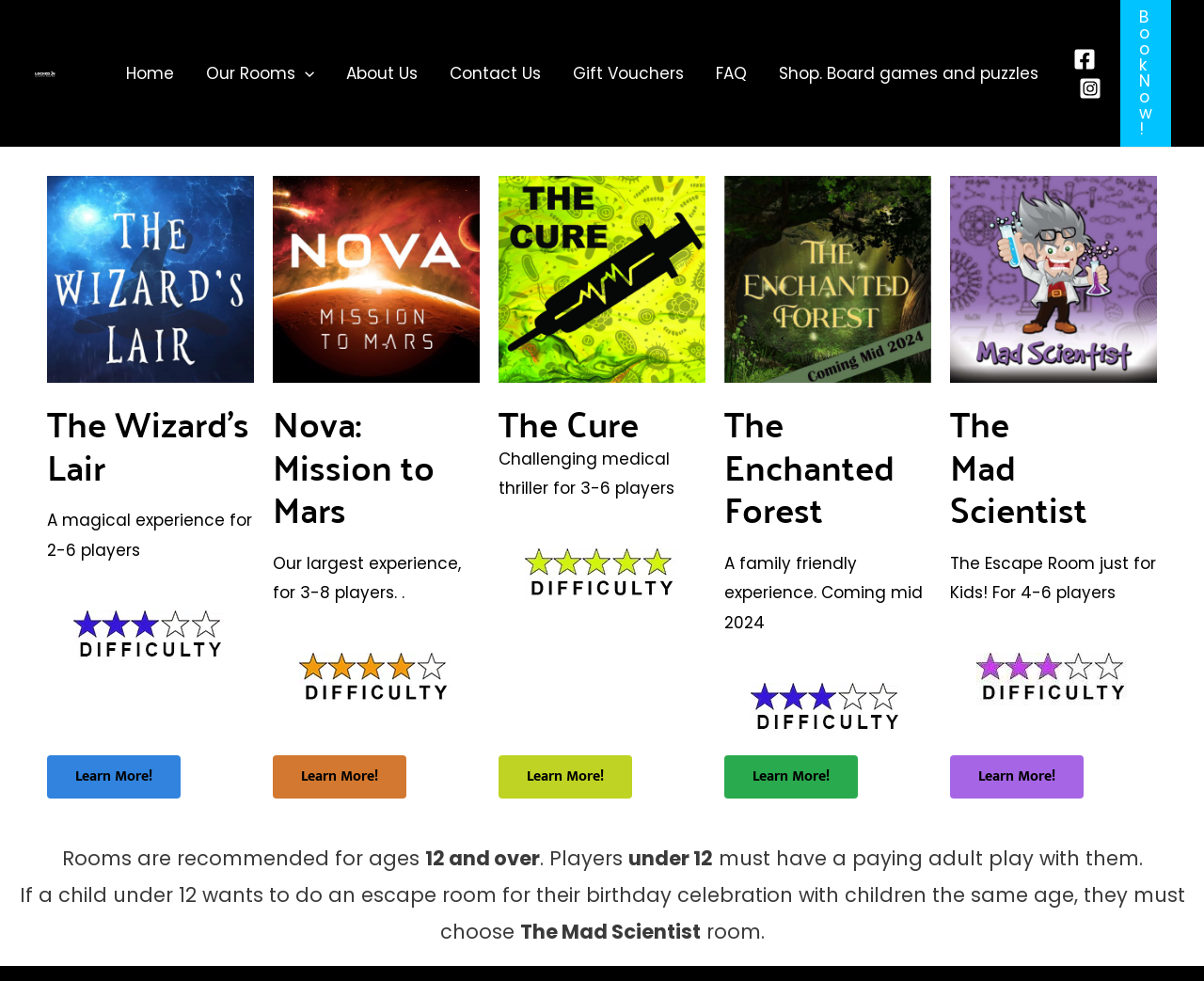Using the description: "alt="Locked In Escape Rooms"", identify the bounding box of the corresponding UI element in the screenshot.

[0.027, 0.063, 0.047, 0.086]